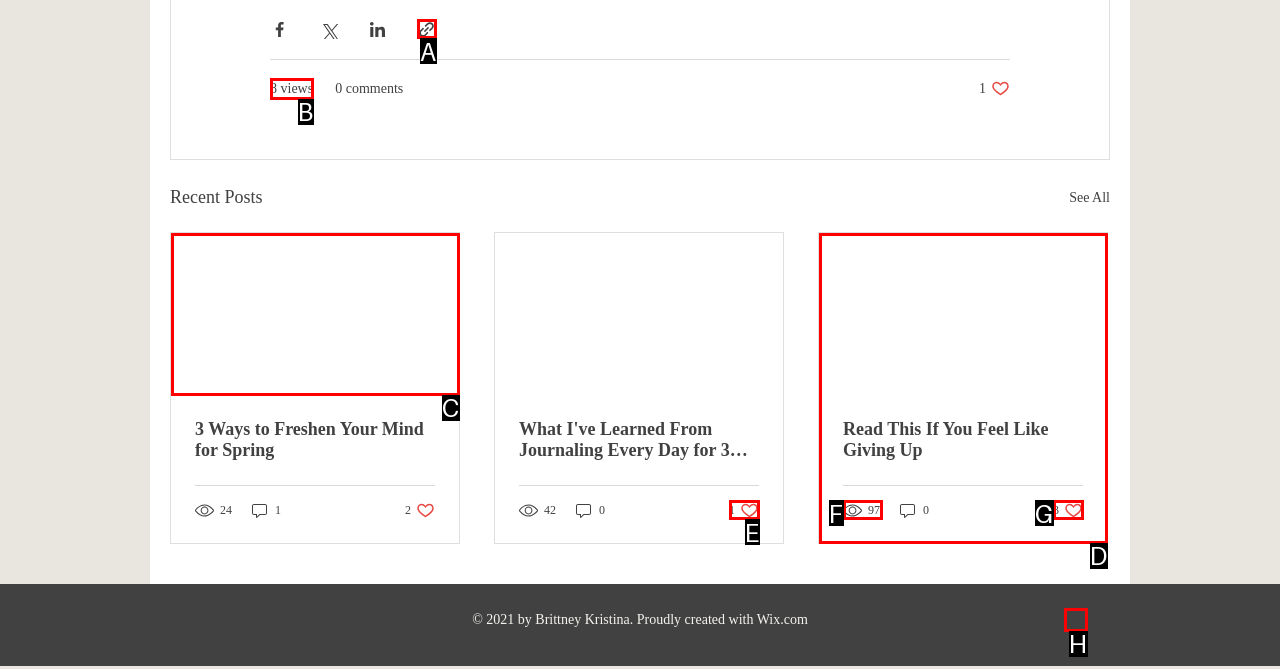Tell me which one HTML element I should click to complete the following task: Like the post 'What I've Learned From Journaling Every Day for 3 Months'
Answer with the option's letter from the given choices directly.

E